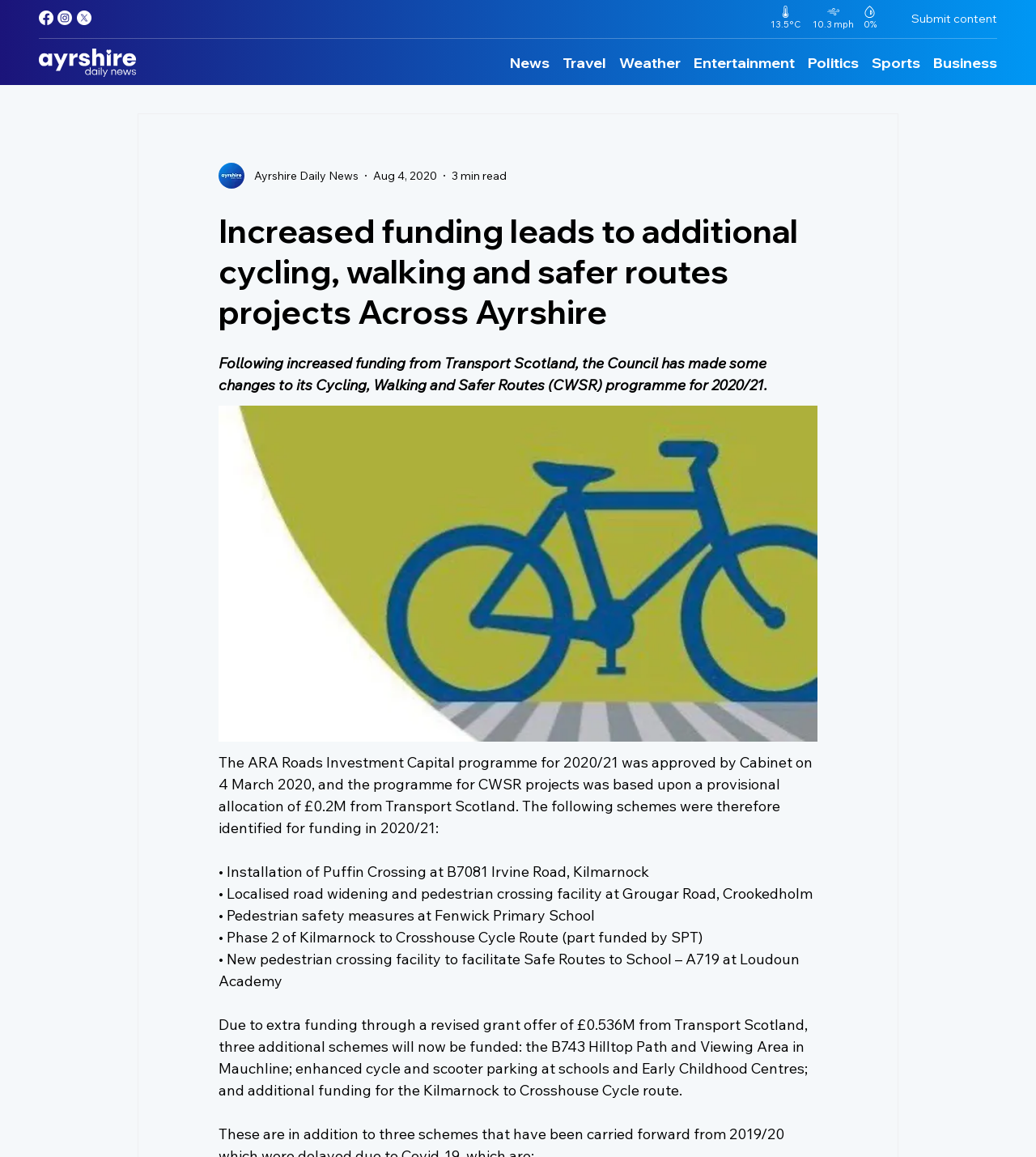Provide a single word or phrase to answer the given question: 
How many minutes does it take to read the article?

3 min